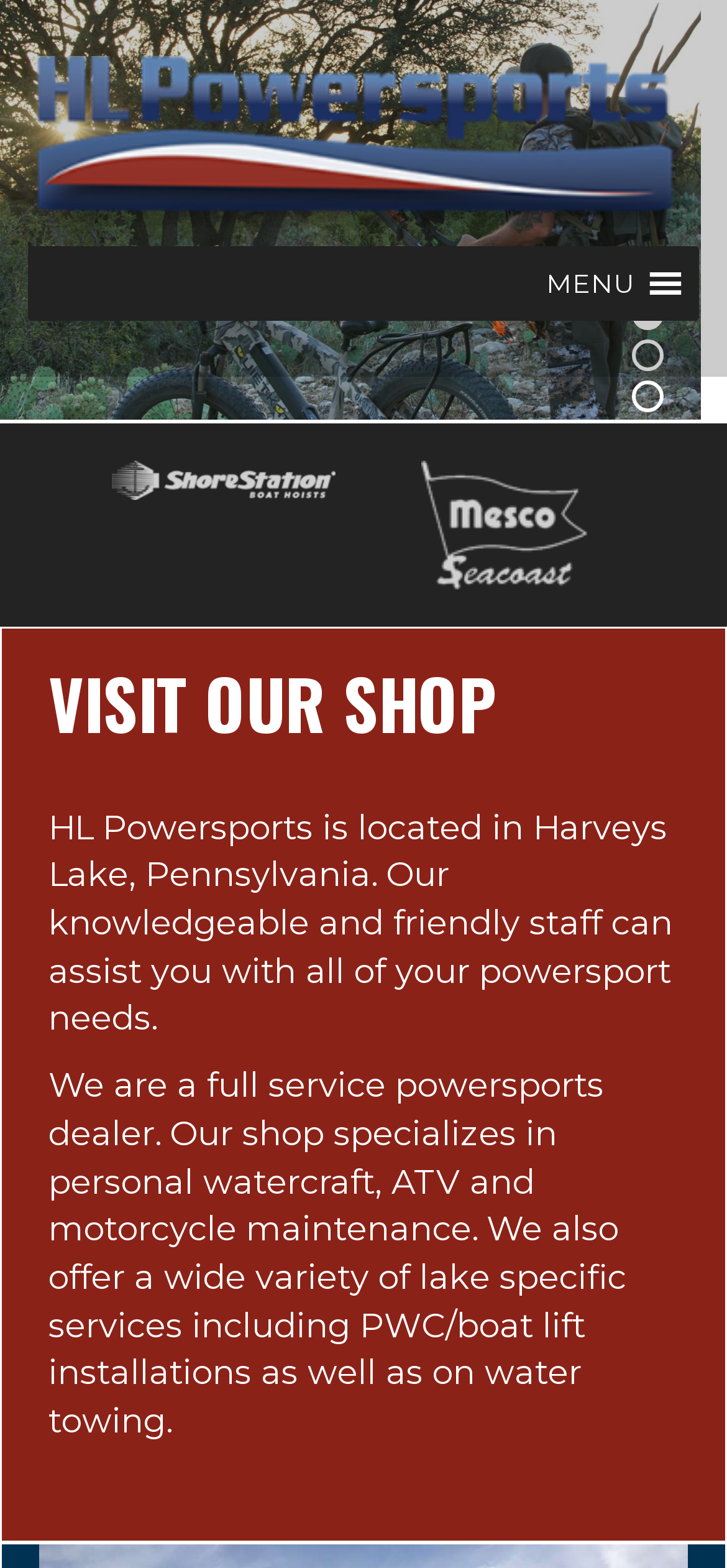Determine the bounding box of the UI component based on this description: "Team Tellwell". The bounding box coordinates should be four float values between 0 and 1, i.e., [left, top, right, bottom].

None